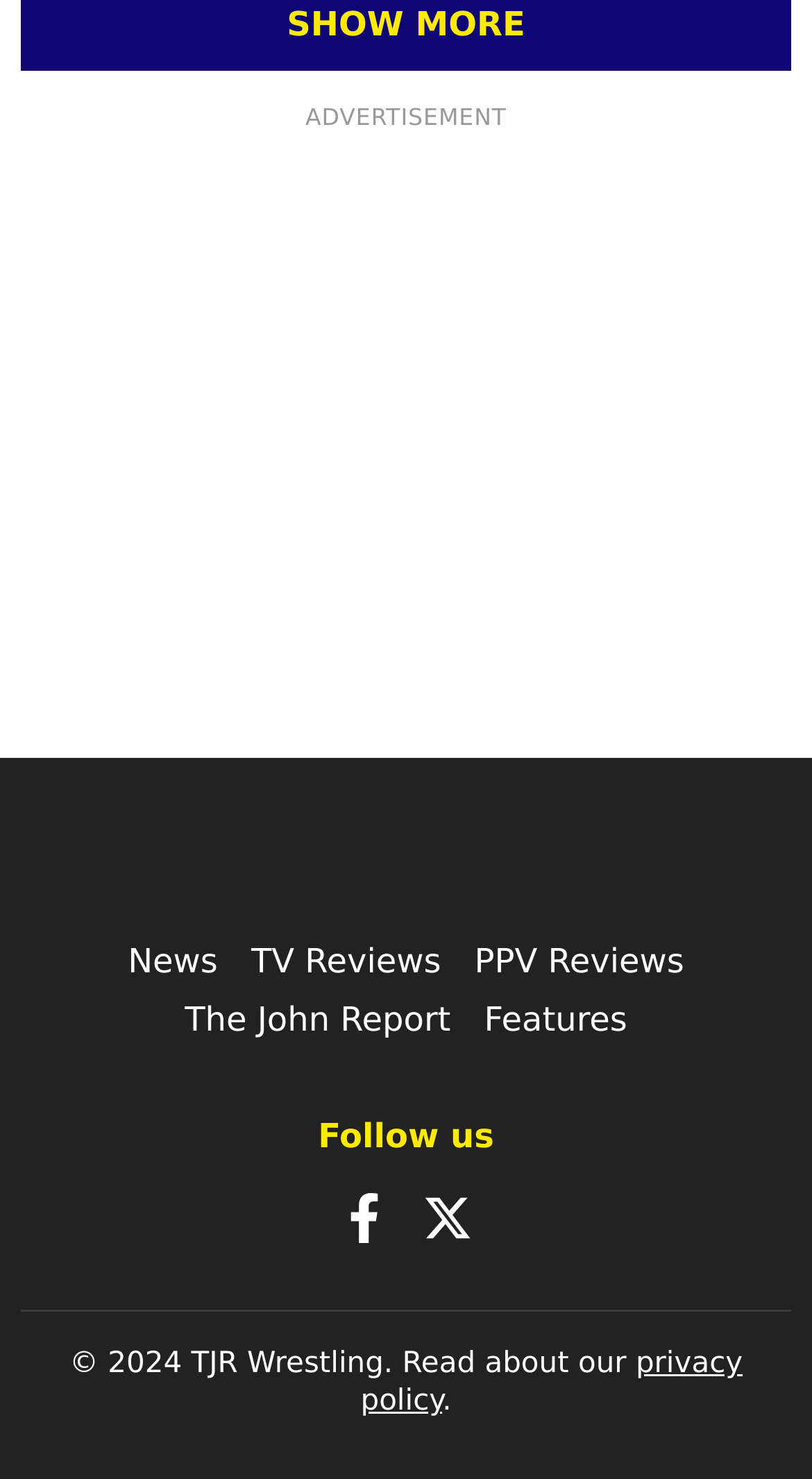Respond to the question below with a concise word or phrase:
What is the first link on the top?

News